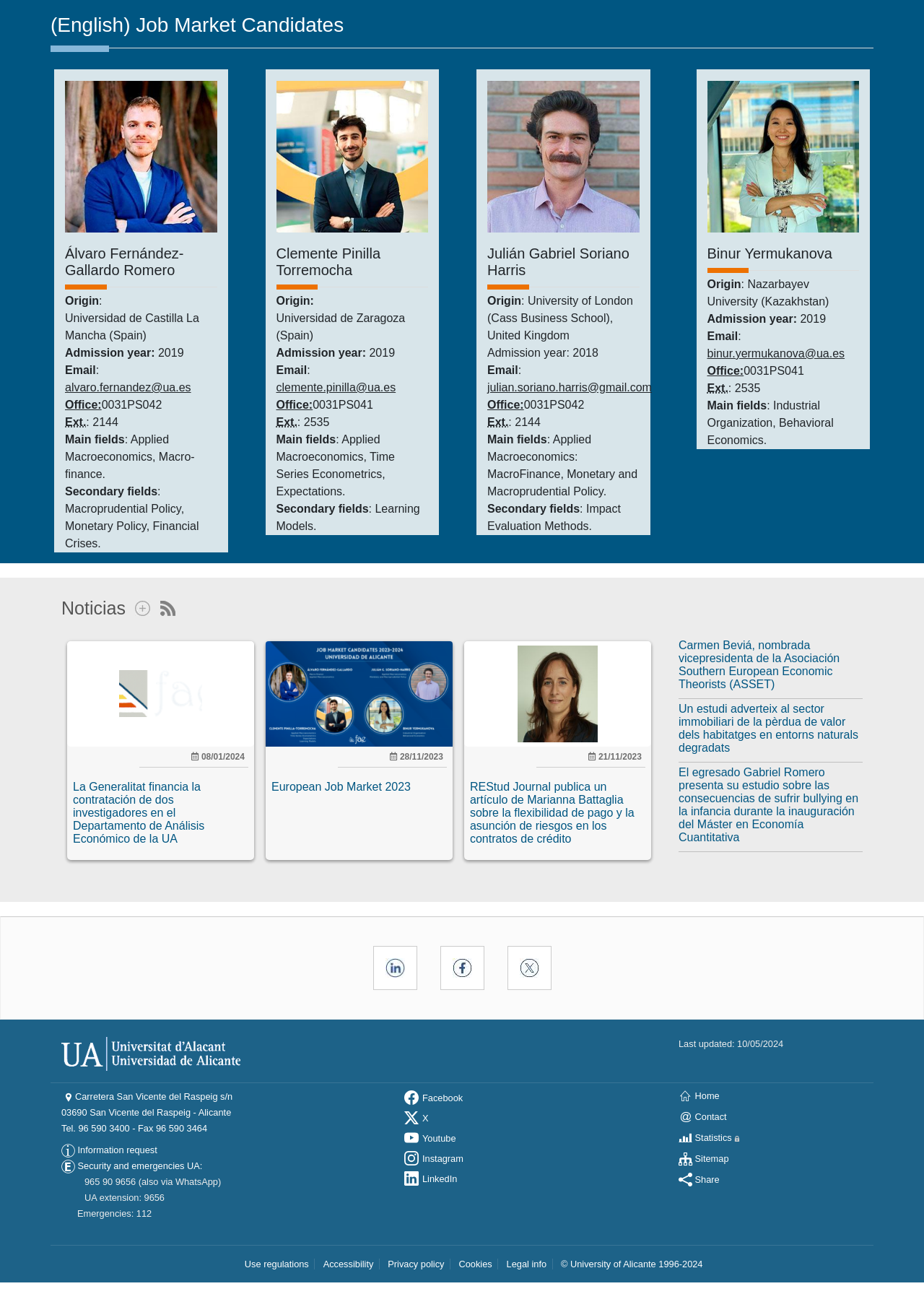What is the email of Álvaro Fernández-Gallardo Romero?
Using the details shown in the screenshot, provide a comprehensive answer to the question.

I found the email address associated with Álvaro Fernández-Gallardo Romero by looking at the link element with the text 'alvaro.fernandez@ua.es' under his generic element.